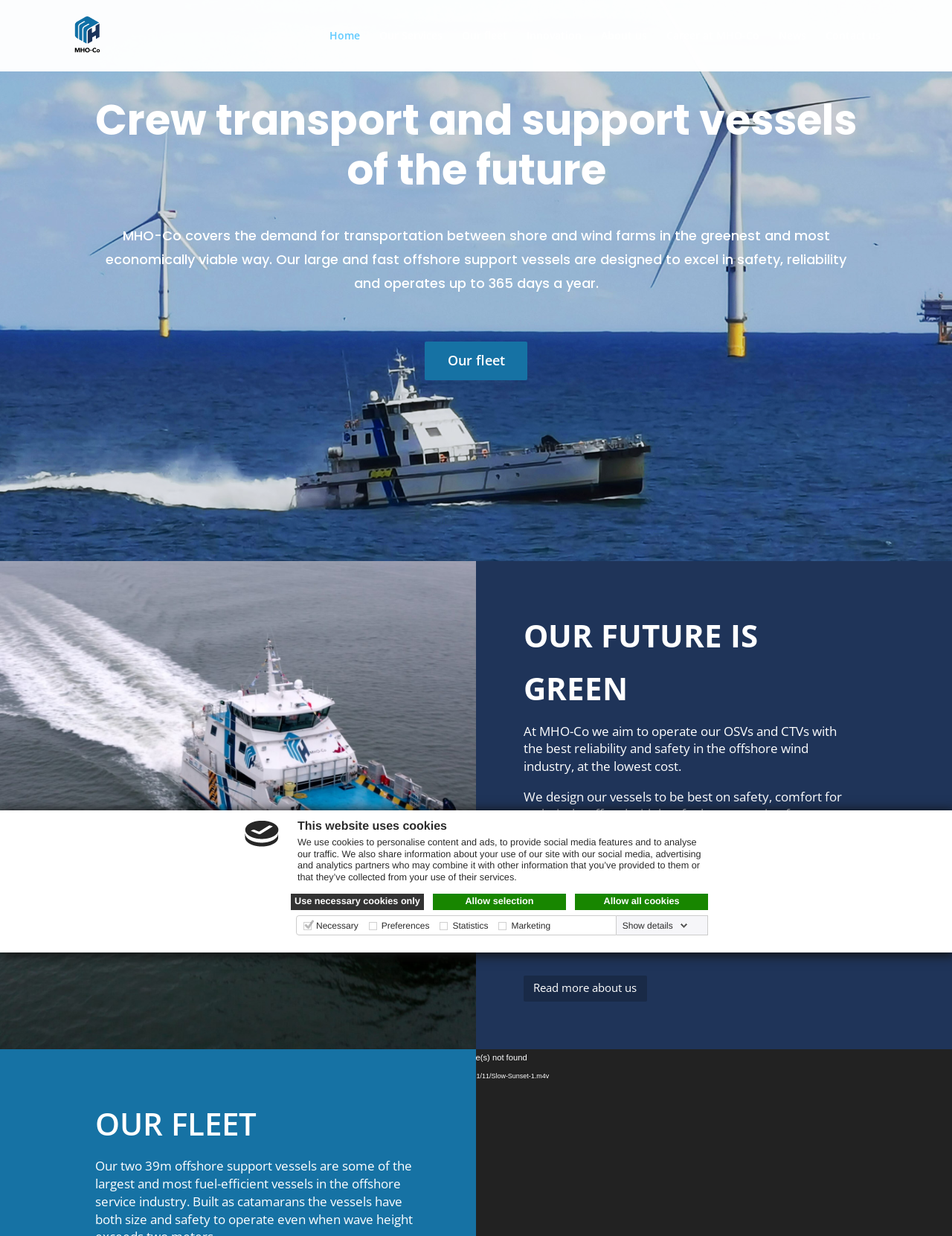Locate the bounding box coordinates of the area that needs to be clicked to fulfill the following instruction: "View Our fleet". The coordinates should be in the format of four float numbers between 0 and 1, namely [left, top, right, bottom].

[0.485, 0.025, 0.533, 0.058]